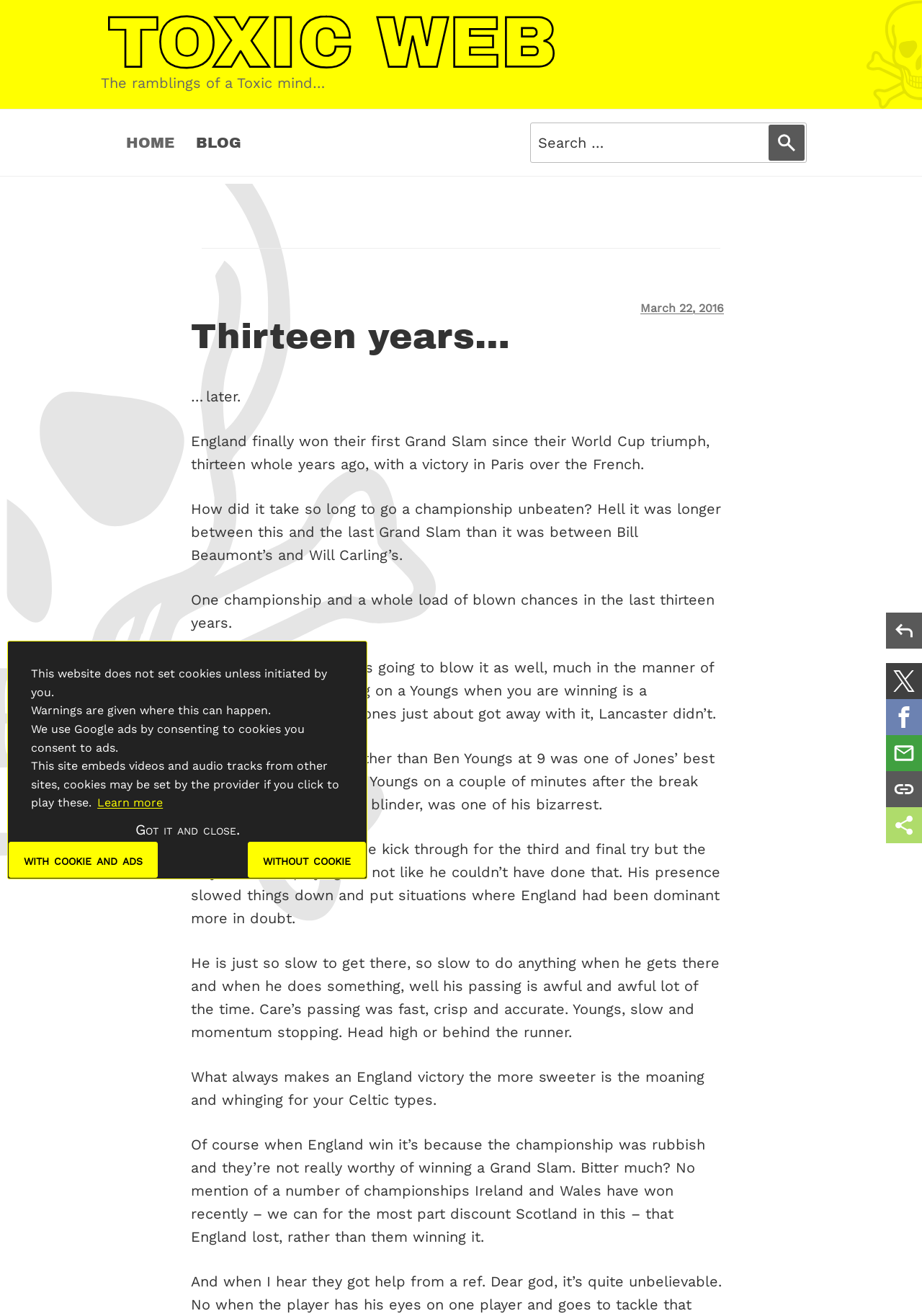Identify the bounding box coordinates of the section to be clicked to complete the task described by the following instruction: "Click the 'BLOG' link". The coordinates should be four float numbers between 0 and 1, formatted as [left, top, right, bottom].

[0.201, 0.089, 0.273, 0.128]